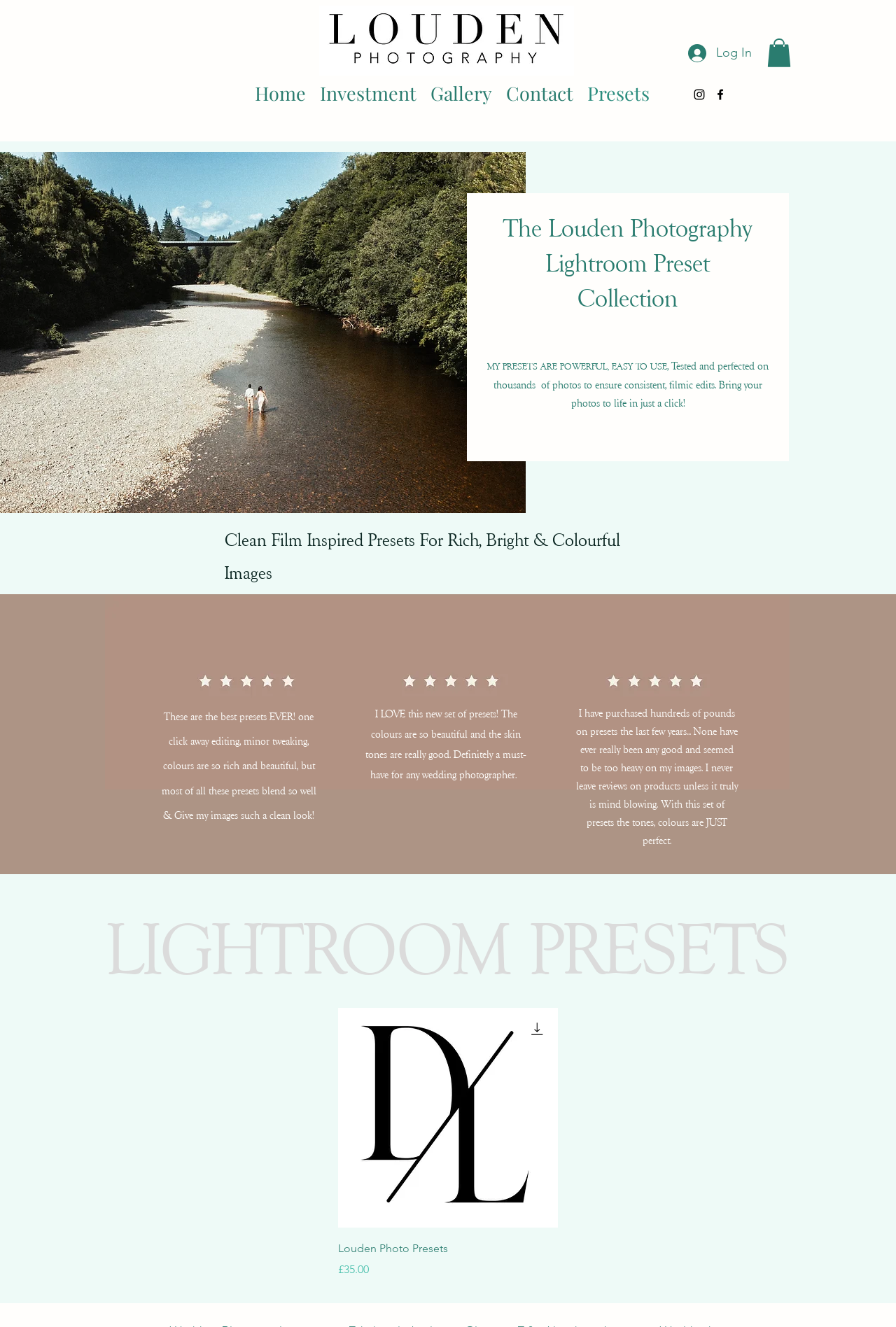Find the bounding box coordinates of the element I should click to carry out the following instruction: "Click on 'about 8%'".

None